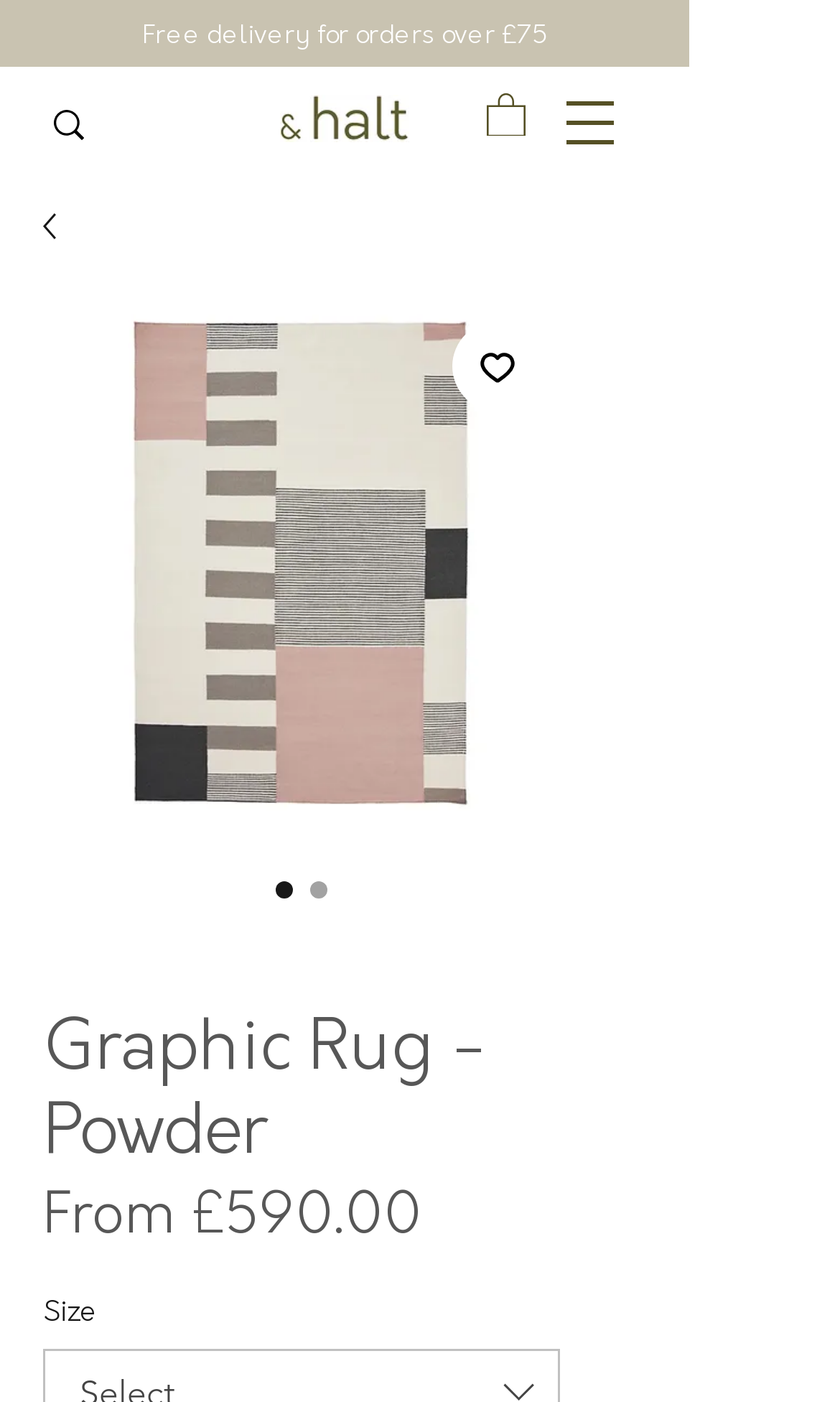Provide the bounding box coordinates of the HTML element described by the text: "name="q"". The coordinates should be in the format [left, top, right, bottom] with values between 0 and 1.

[0.131, 0.069, 0.205, 0.126]